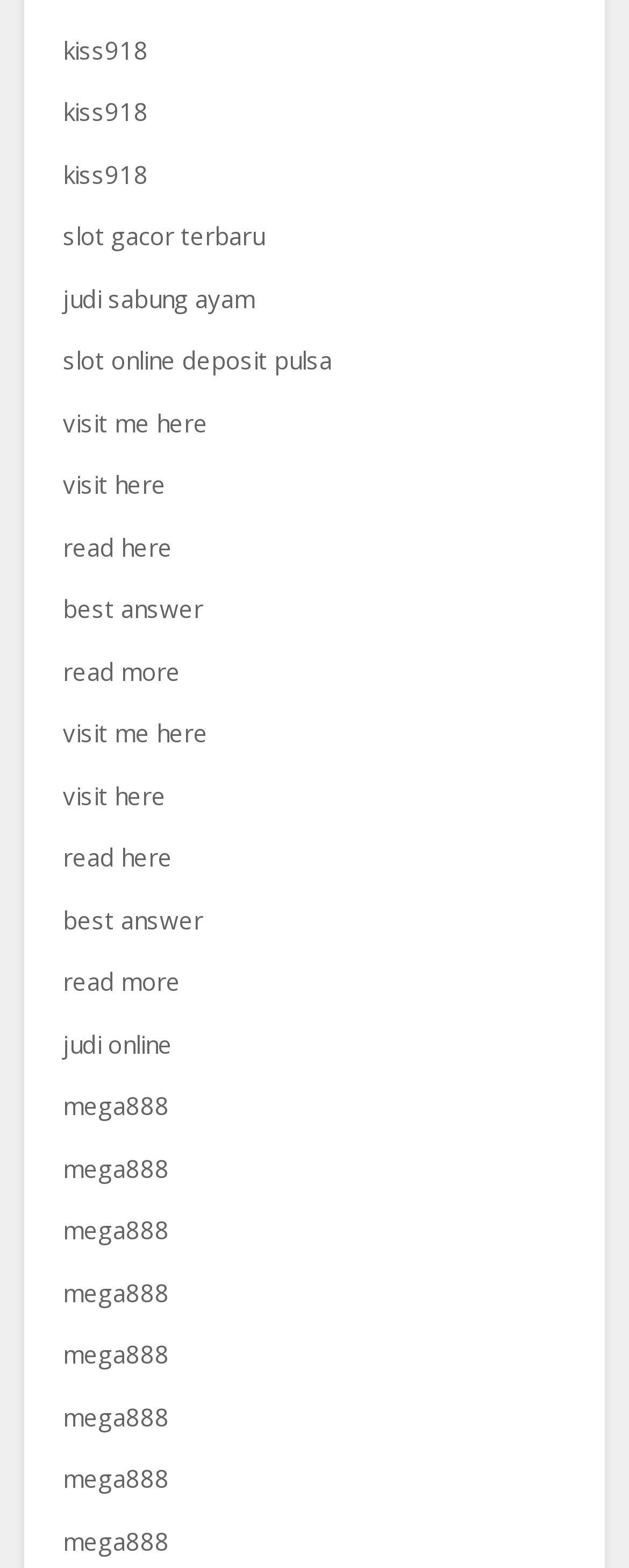Please identify the bounding box coordinates of the element's region that I should click in order to complete the following instruction: "explore slot online deposit pulsa". The bounding box coordinates consist of four float numbers between 0 and 1, i.e., [left, top, right, bottom].

[0.1, 0.22, 0.528, 0.24]